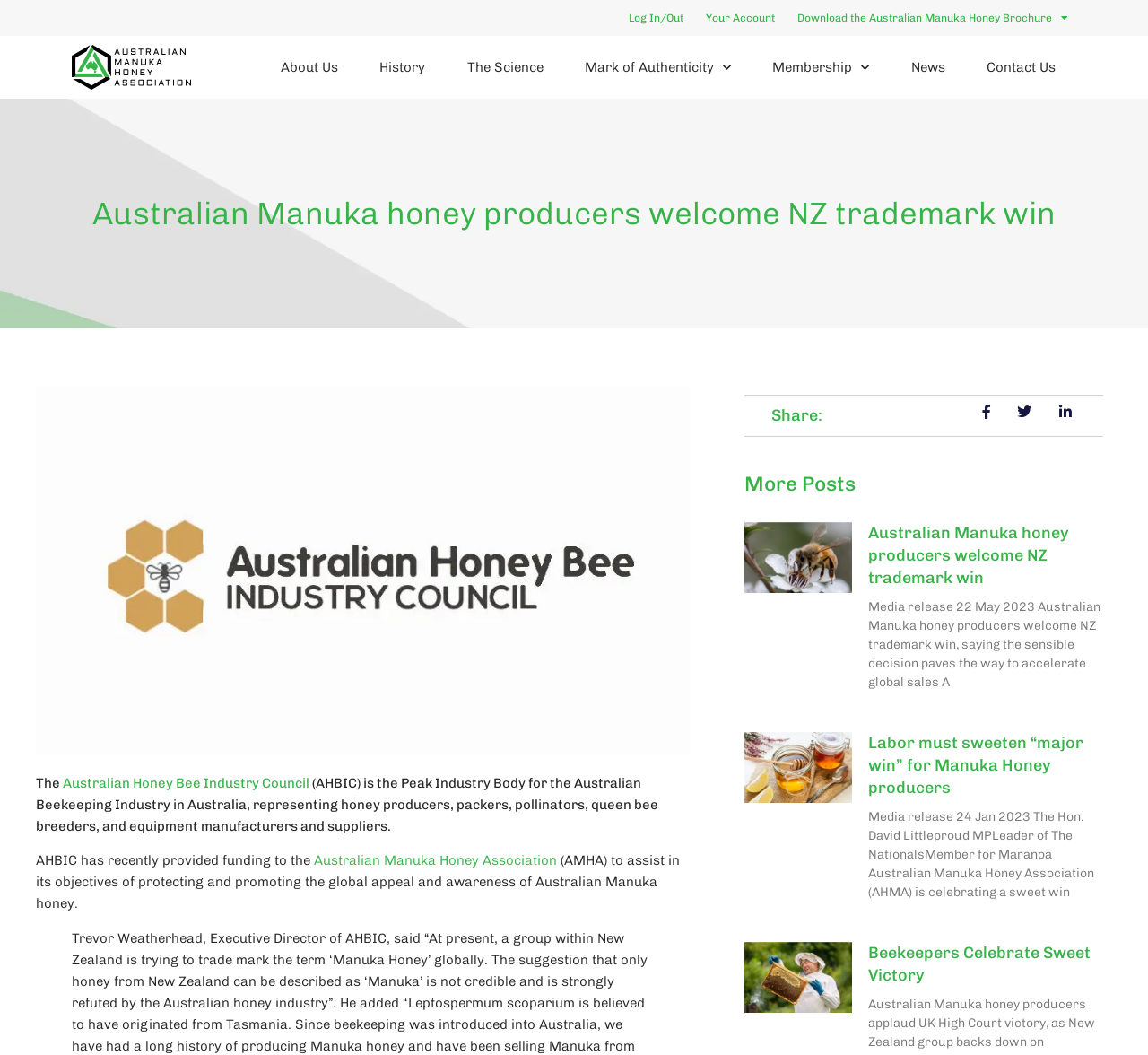Locate the UI element described by The Science and provide its bounding box coordinates. Use the format (top-left x, top-left y, bottom-right x, bottom-right y) with all values as floating point numbers between 0 and 1.

[0.389, 0.05, 0.491, 0.077]